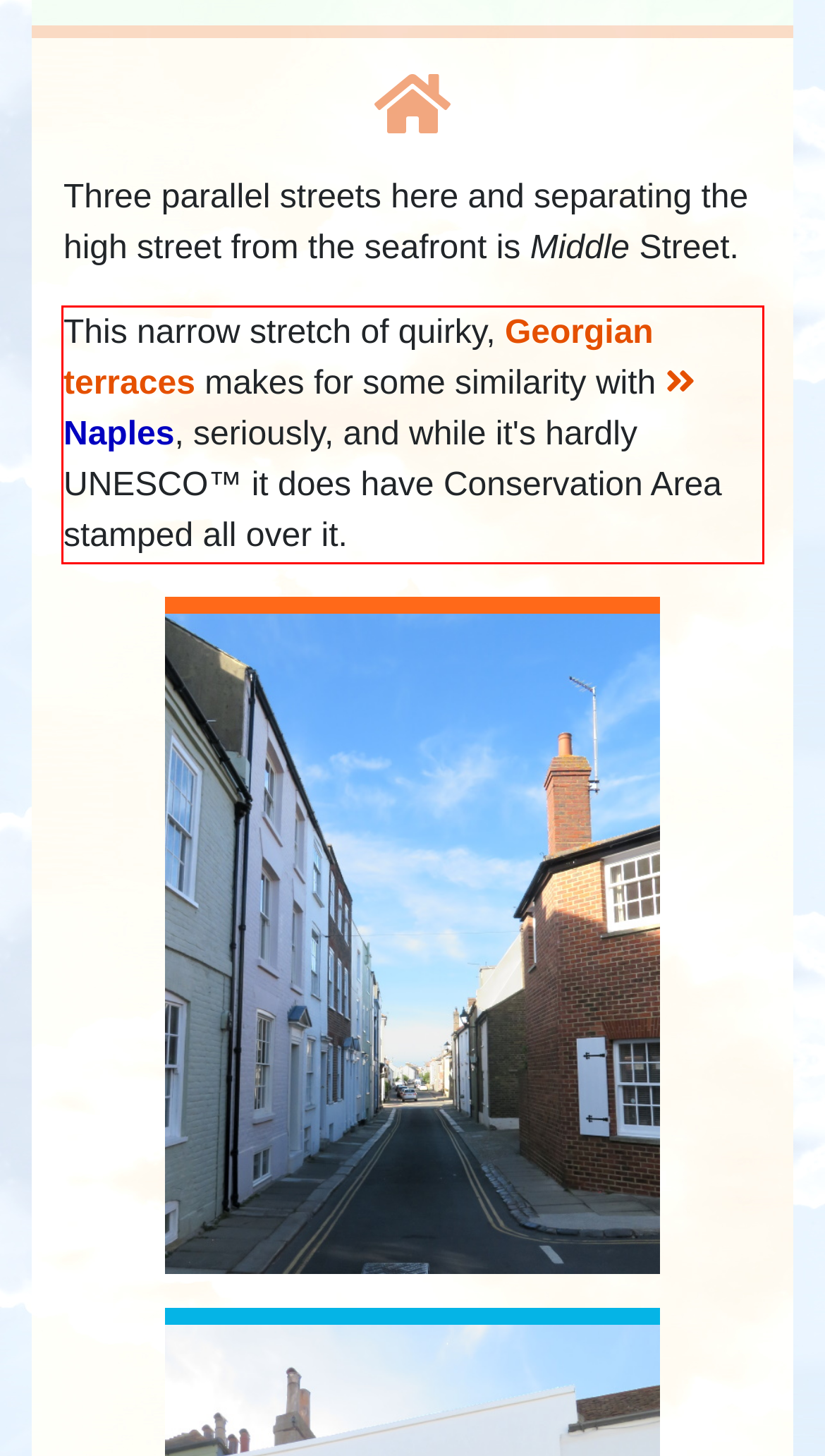Identify the text within the red bounding box on the webpage screenshot and generate the extracted text content.

This narrow stretch of quirky, Georgian terraces makes for some similarity with Naples, seriously, and while it's hardly UNESCO™ it does have Conservation Area stamped all over it.